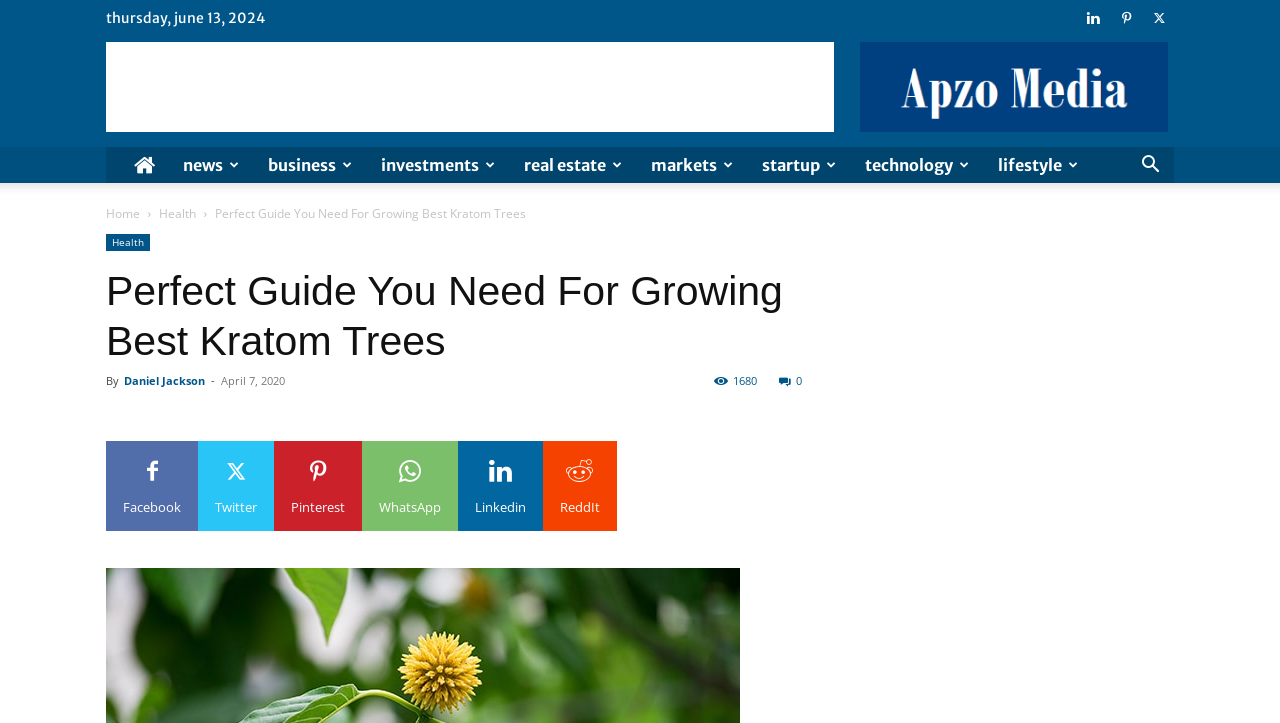Please give a one-word or short phrase response to the following question: 
How many views does the article have?

1680